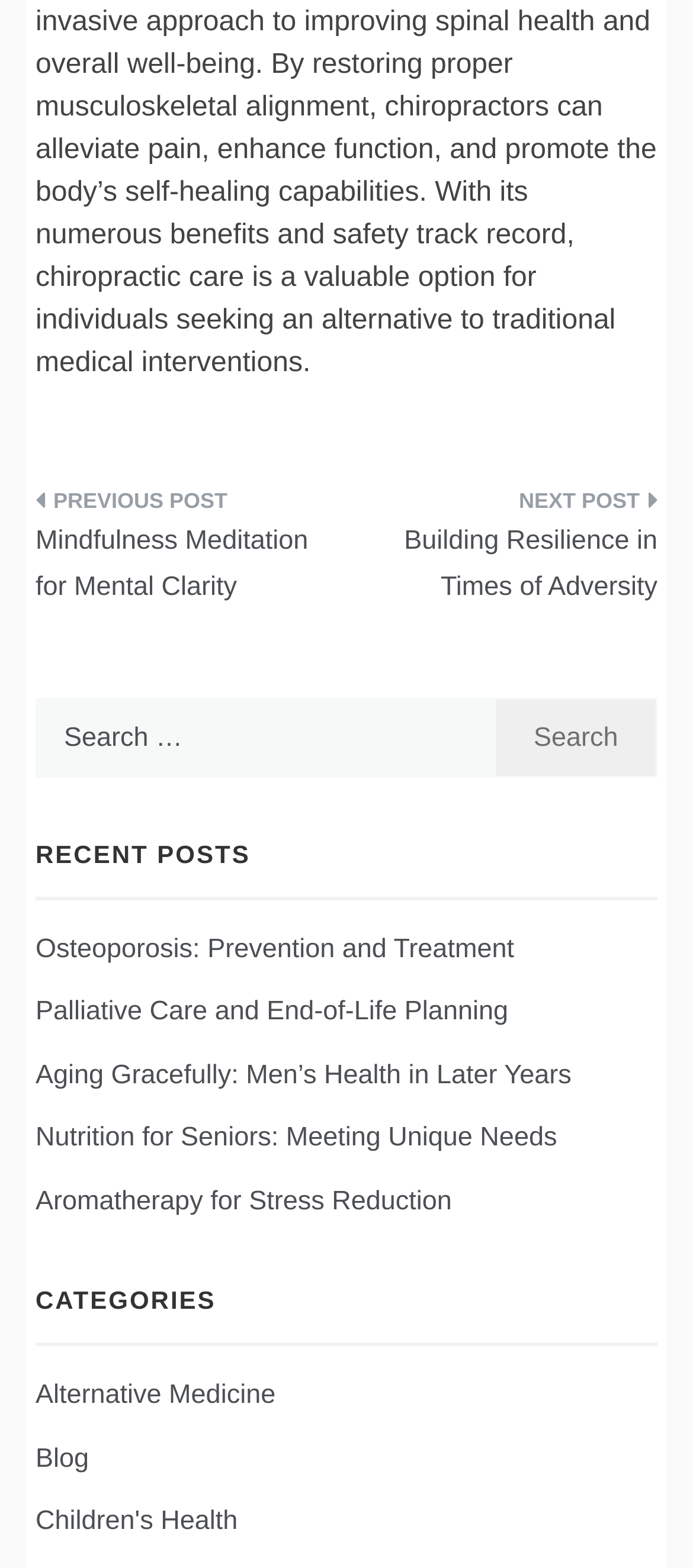Please find the bounding box coordinates in the format (top-left x, top-left y, bottom-right x, bottom-right y) for the given element description. Ensure the coordinates are floating point numbers between 0 and 1. Description: Children's Health

[0.051, 0.956, 0.343, 0.985]